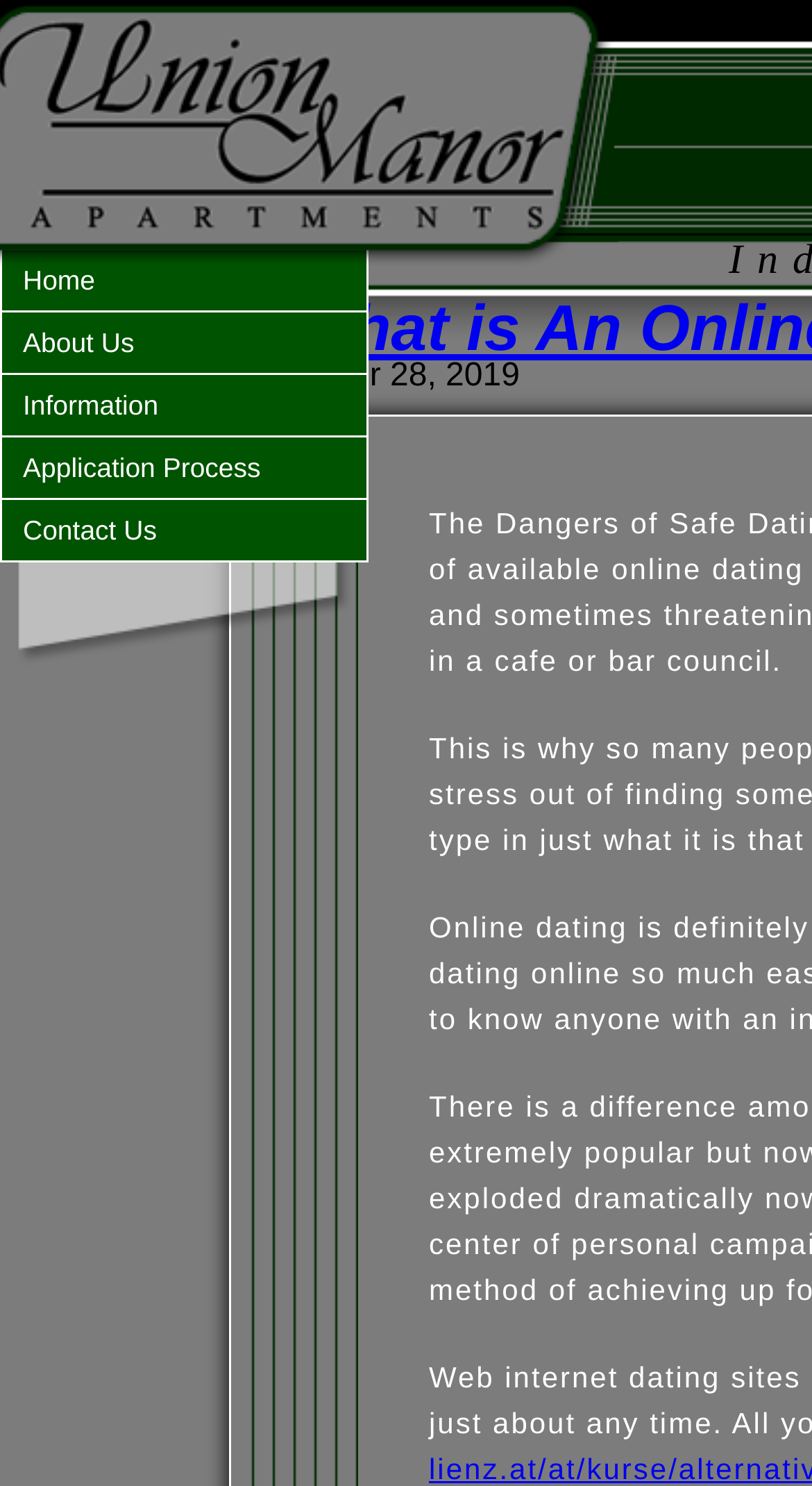What is the separator character between links?
Please provide a comprehensive answer based on the information in the image.

Between the 'Darcy Pearcy' link and the date 'November 28, 2019', I found a StaticText element with the content '|'. This character is likely used as a separator between links or other elements on the webpage.